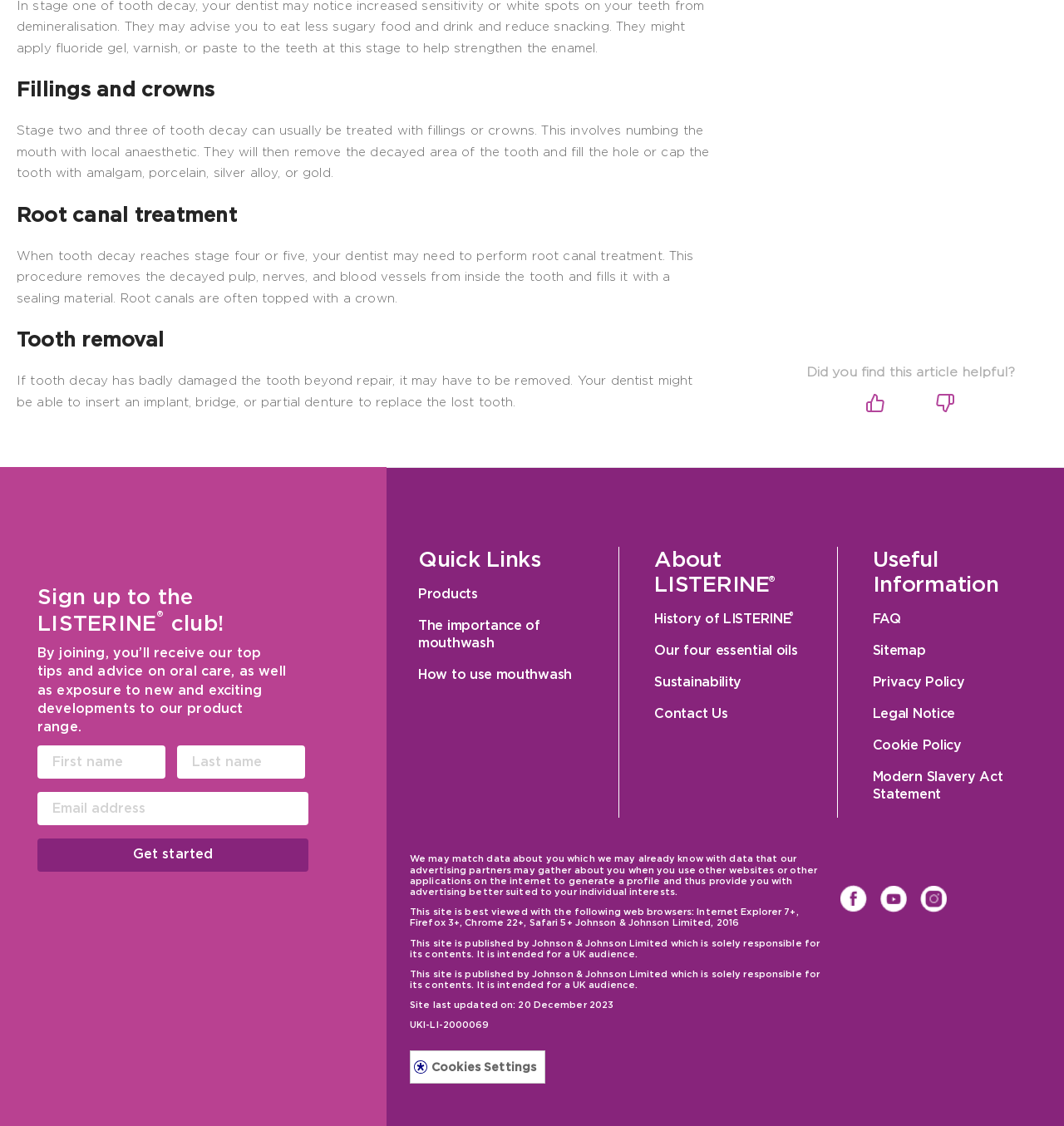Locate the bounding box of the UI element described by: "Wix.com" in the given webpage screenshot.

None